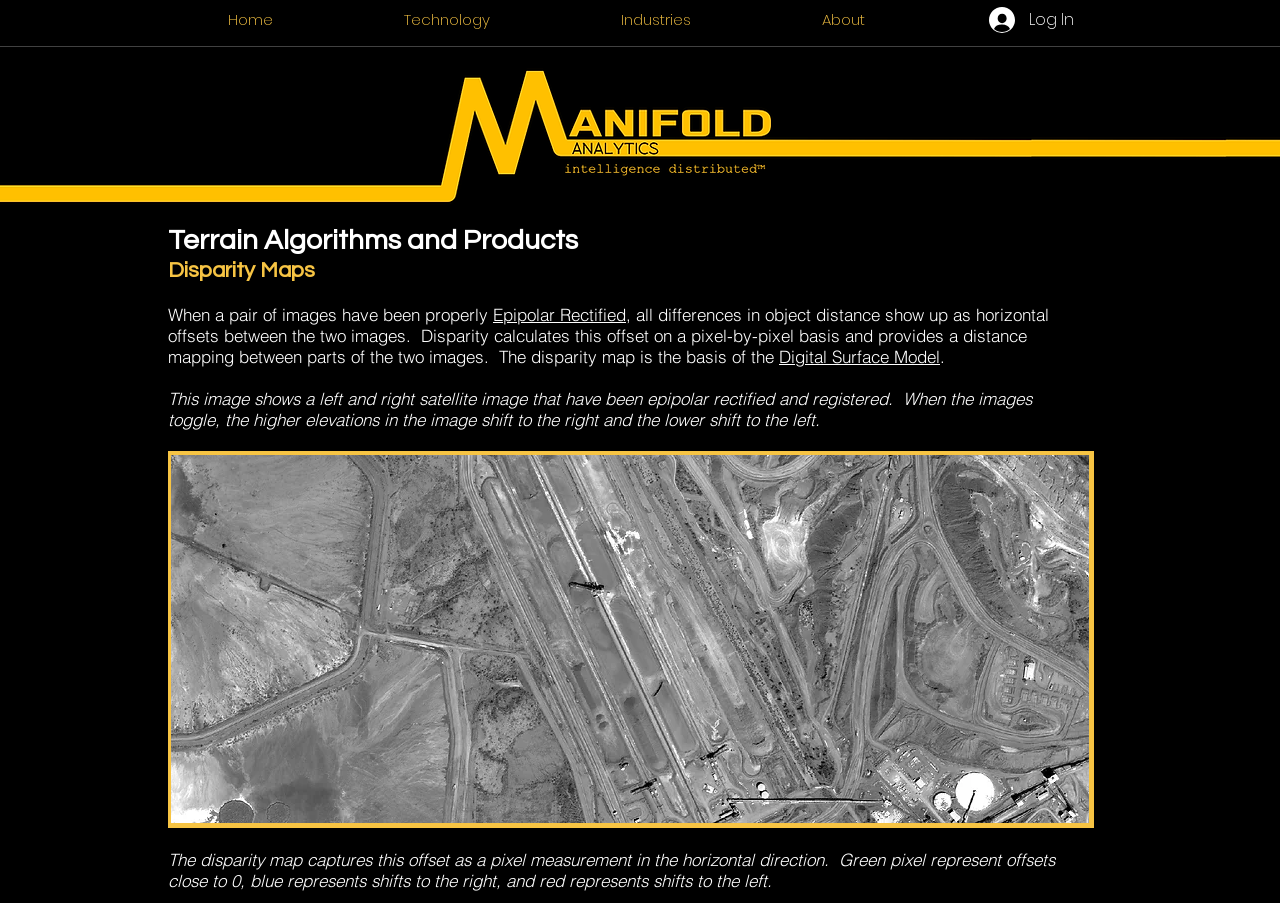Please find the bounding box for the following UI element description. Provide the coordinates in (top-left x, top-left y, bottom-right x, bottom-right y) format, with values between 0 and 1: Epipolar Rectified

[0.385, 0.337, 0.489, 0.36]